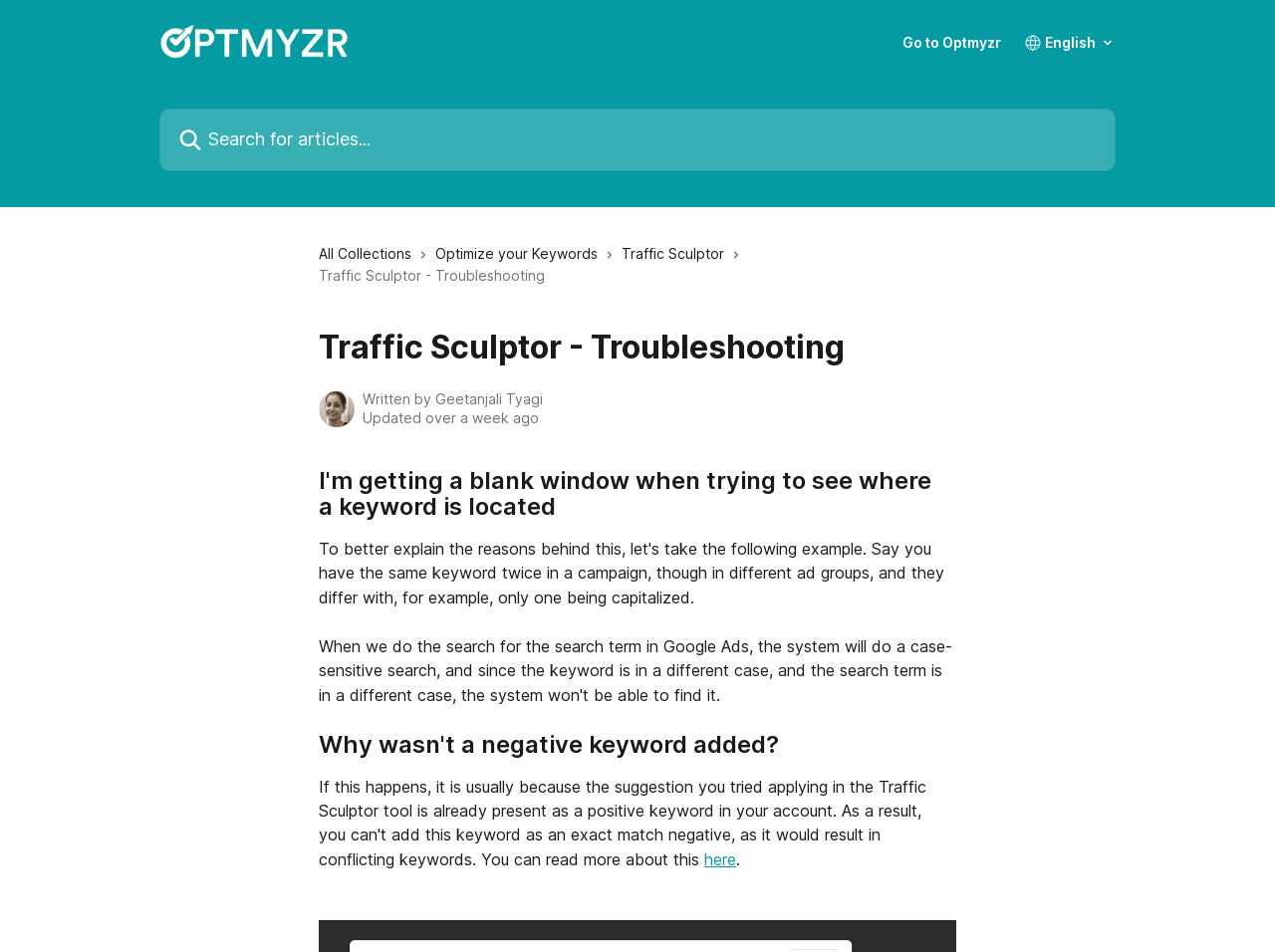Determine the bounding box coordinates of the element that should be clicked to execute the following command: "Select language".

[0.795, 0.036, 0.875, 0.061]